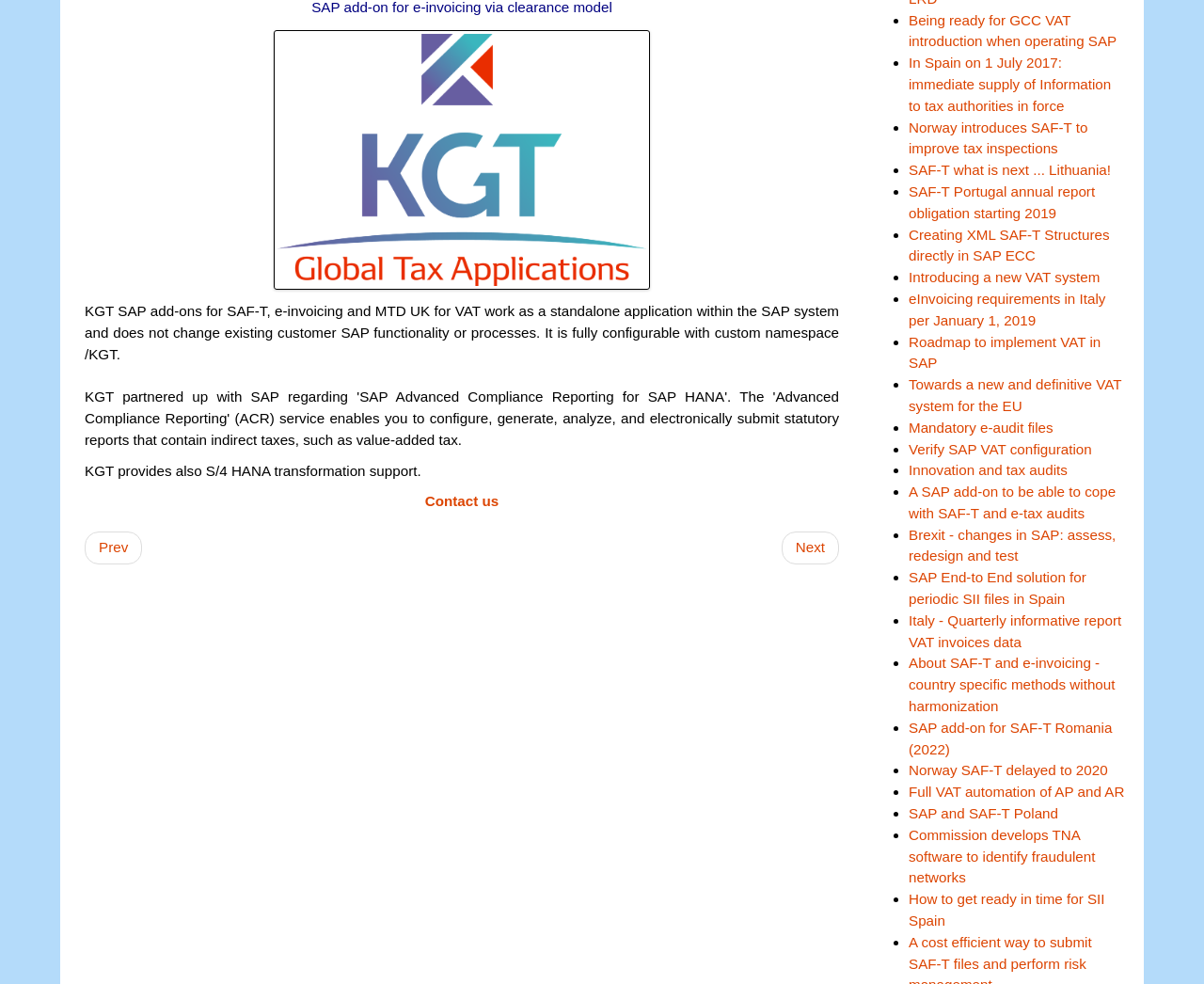What is KGT SAP add-ons for?
Based on the image, give a concise answer in the form of a single word or short phrase.

SAF-T, e-invoicing and MTD UK for VAT